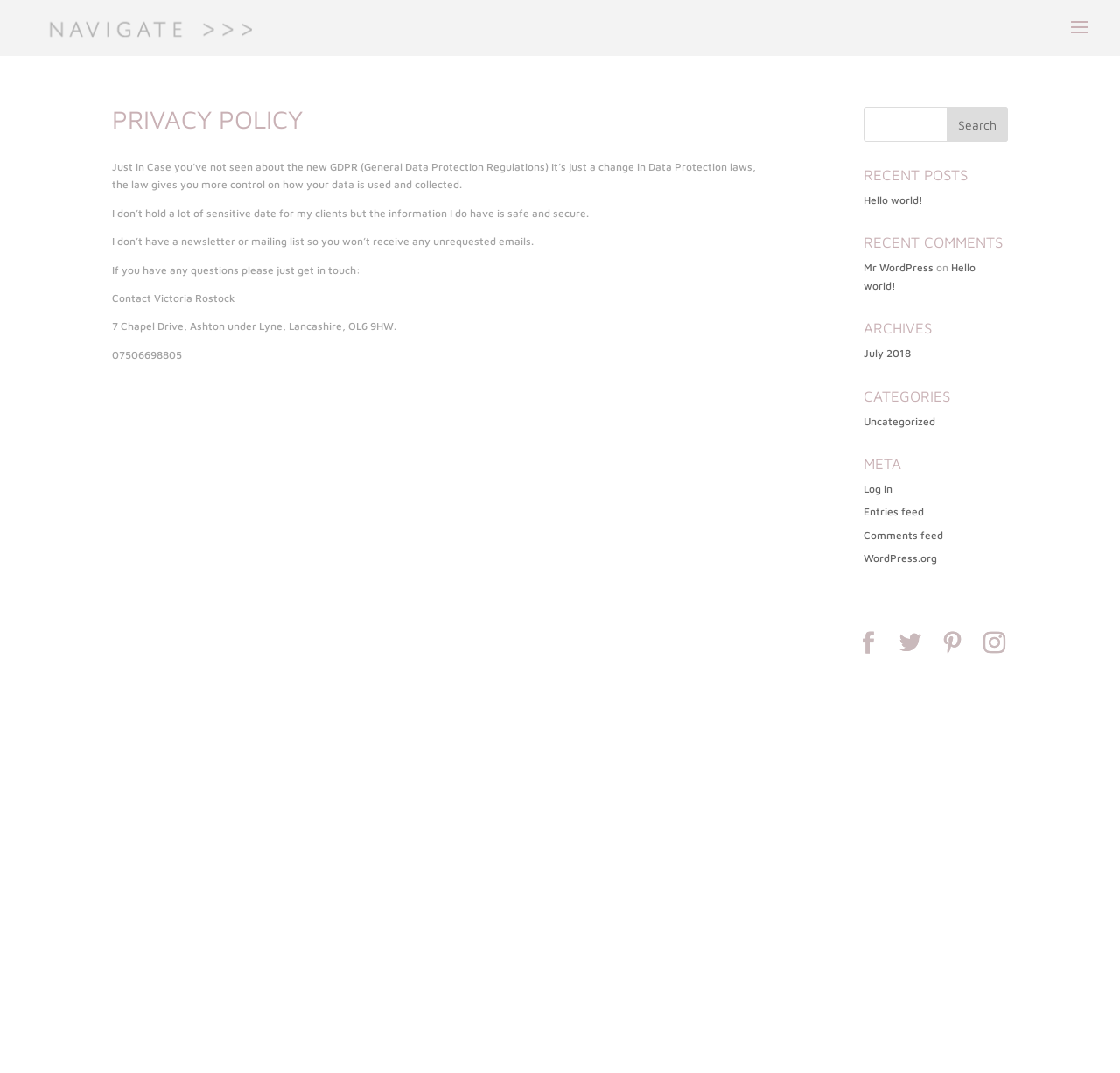What is the purpose of the search bar?
Answer the question in as much detail as possible.

The search bar is located at the top-right corner of the webpage, and it allows users to search for specific content within the website.